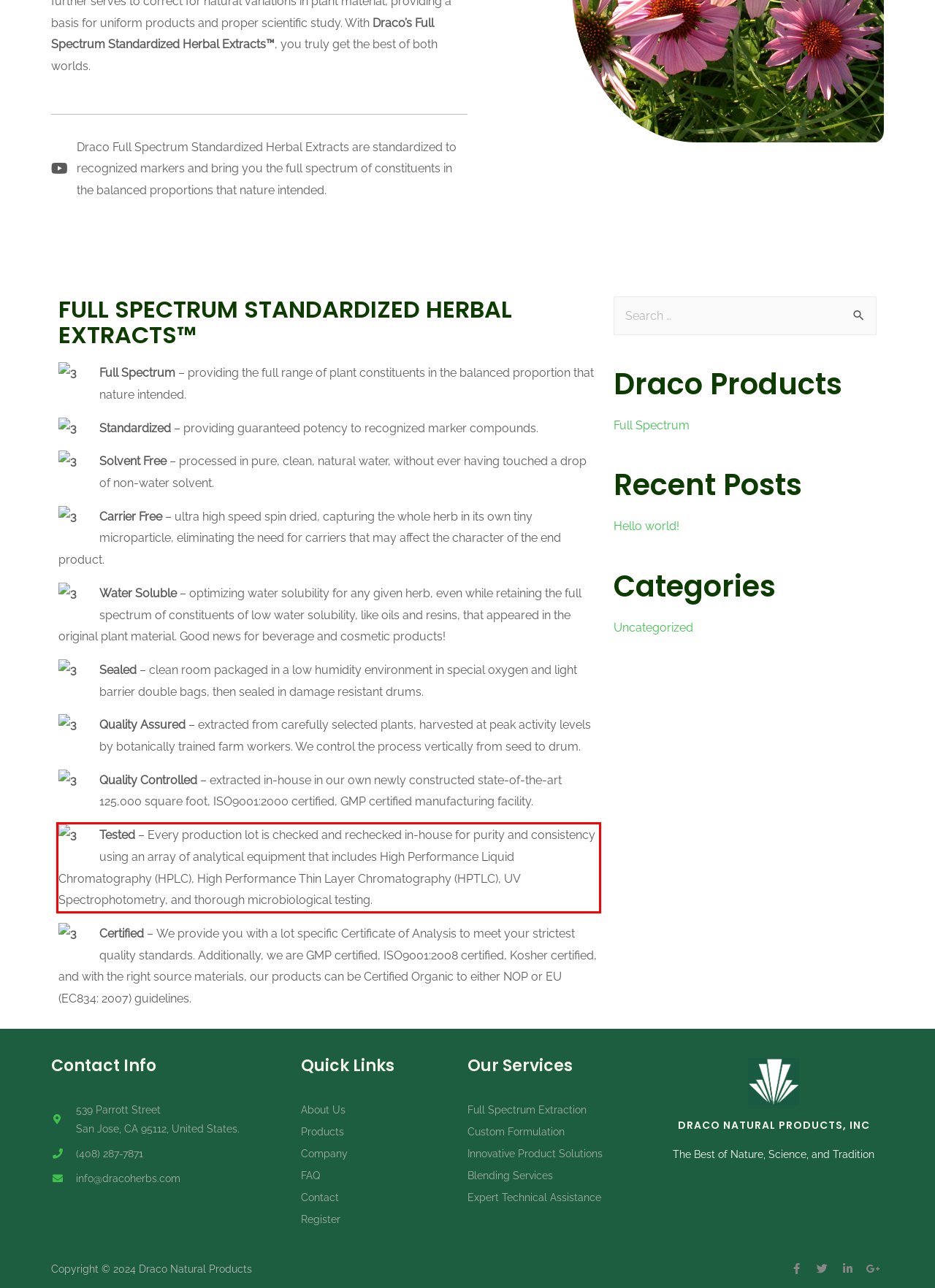You are presented with a screenshot containing a red rectangle. Extract the text found inside this red bounding box.

Tested – Every production lot is checked and rechecked in-house for purity and consistency using an array of analytical equipment that includes High Performance Liquid Chromatography (HPLC), High Performance Thin Layer Chromatography (HPTLC), UV Spectrophotometry, and thorough microbiological testing.